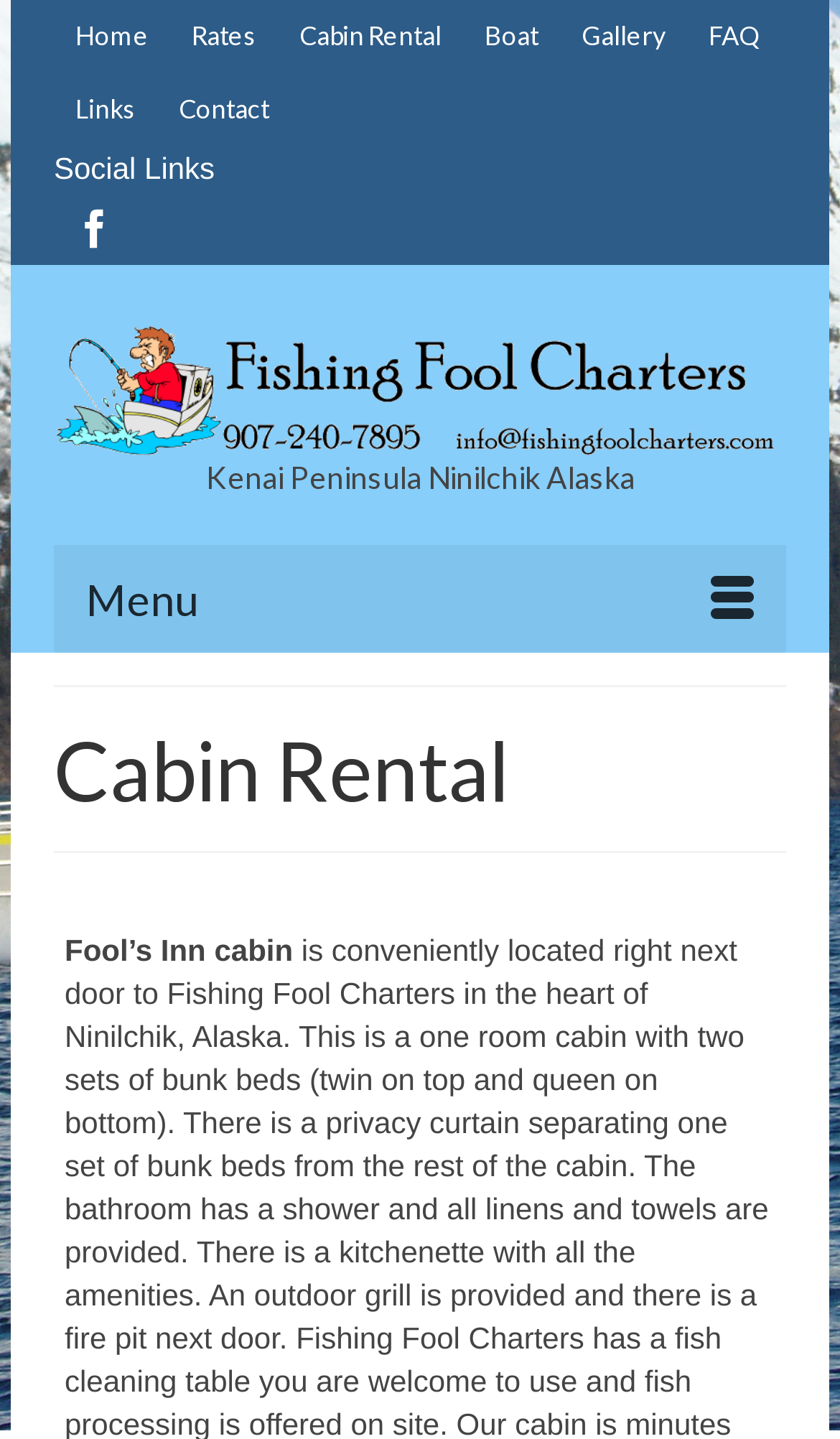How many navigation links are there?
By examining the image, provide a one-word or phrase answer.

9